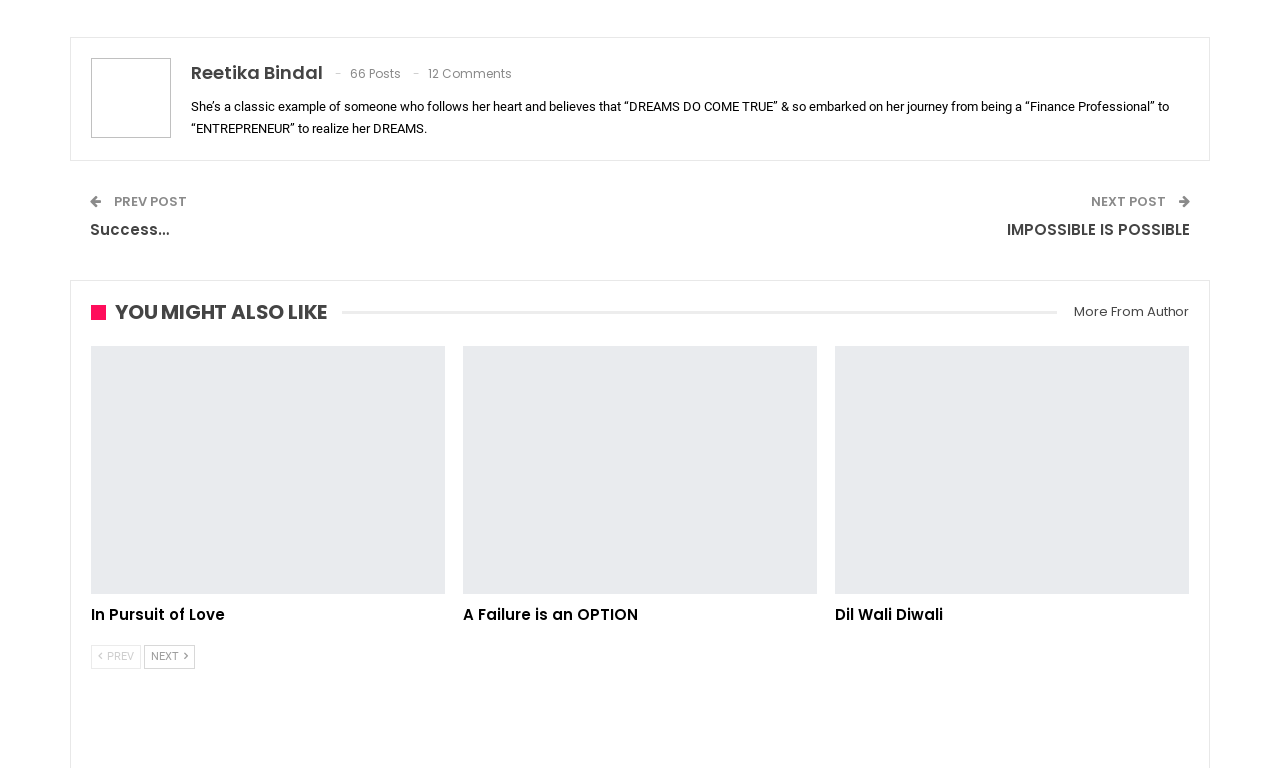How many posts does Reetika Bindal have?
Provide a detailed answer to the question, using the image to inform your response.

The answer can be found by looking at the StaticText element with the text '66 Posts' which is located near the top of the page, next to the link 'Reetika Bindal'.